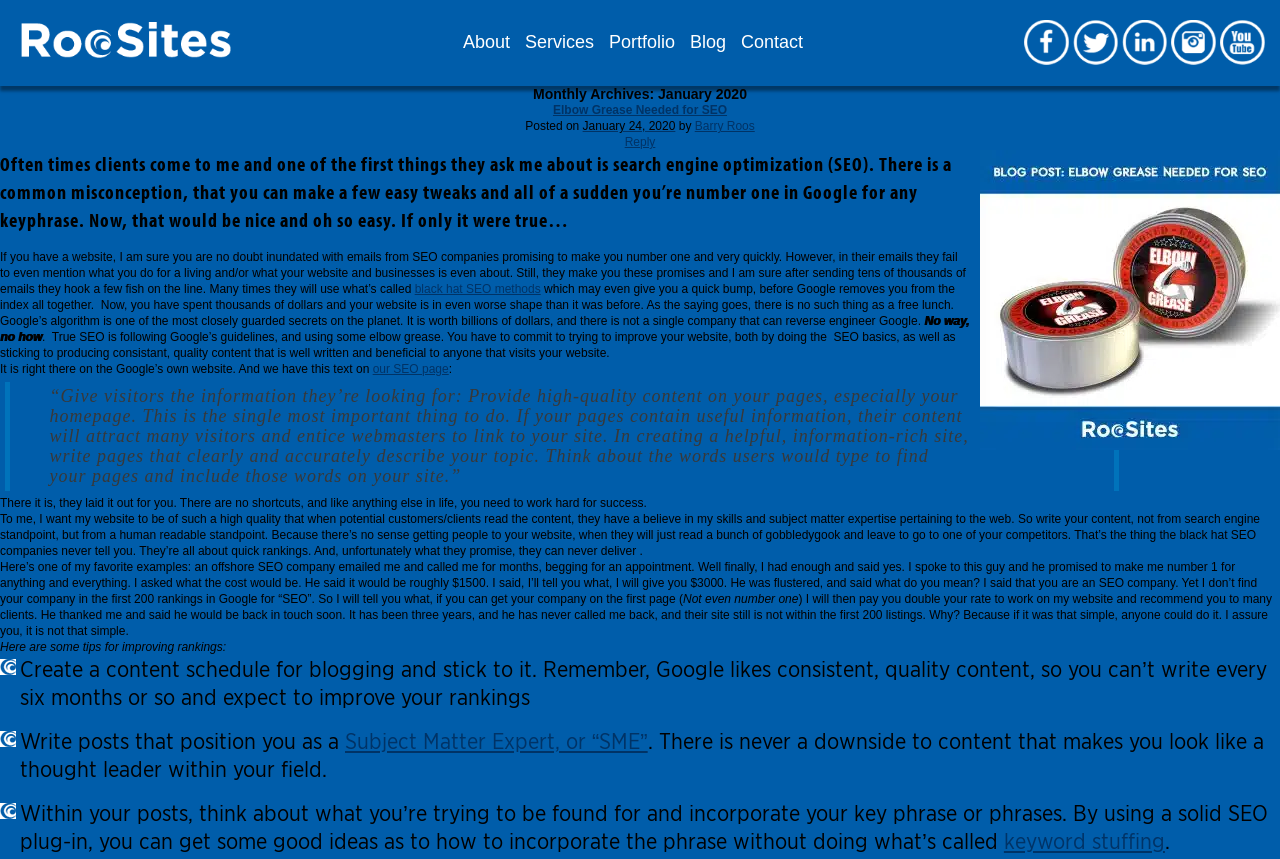What is the purpose of creating a content schedule for blogging?
From the screenshot, supply a one-word or short-phrase answer.

To improve rankings